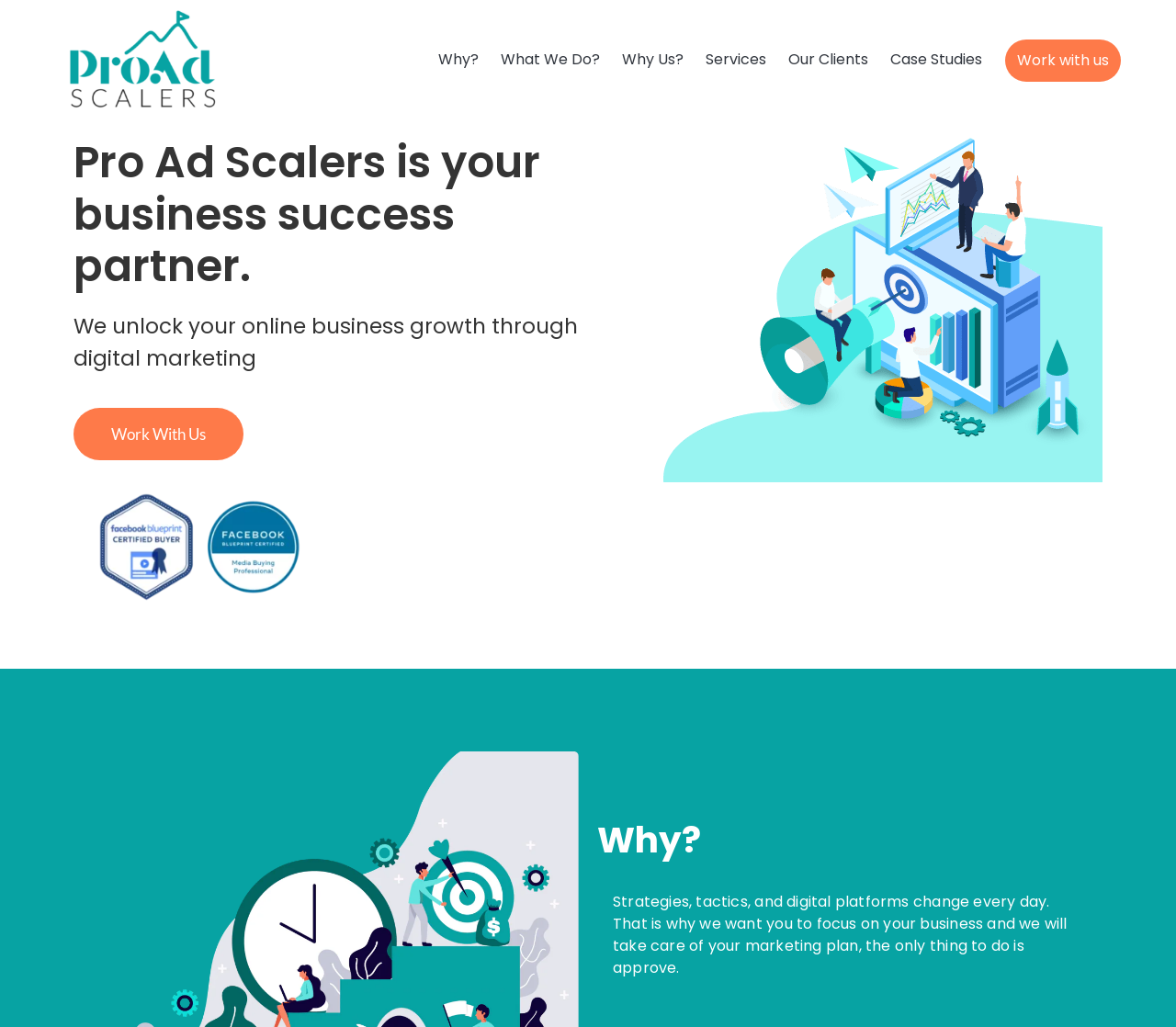Please determine the bounding box coordinates for the element with the description: "Why Us?".

[0.52, 0.043, 0.591, 0.074]